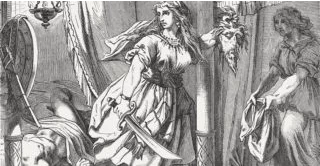Describe all the elements in the image with great detail.

This artwork depicts the dramatic scene from the Book of Judith, showcasing Judith as a formidable heroine. Clad in a flowing dress, she stands poised with a sword in one hand, symbolizing her bravery and determination as she confronts the defeated Holofernes. The expression on her face conveys a mixture of resolve and strength, embodying the story's themes of courage and female empowerment. In the background, another woman, likely Judith's servant, holds garments, adding depth to the scene and suggesting the aftermath of the battle. This illustration is a powerful representation of a pivotal moment in biblical history, emphasizing the role of women in biblical narratives. The artwork was published in 1877, further reflecting its historical and cultural significance in the representation of such legendary tales.